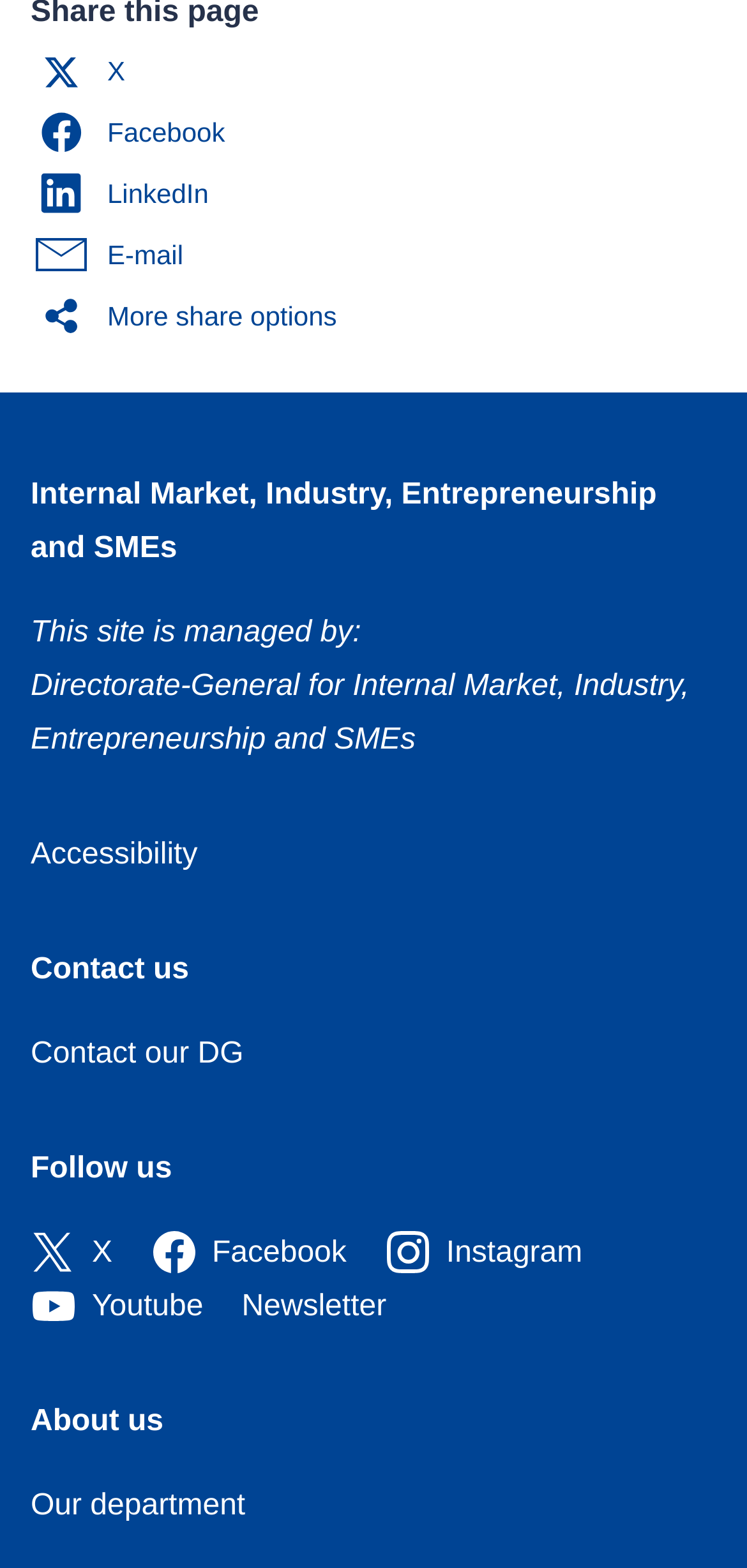Please locate the bounding box coordinates of the region I need to click to follow this instruction: "Read more about digital wellness and work".

None